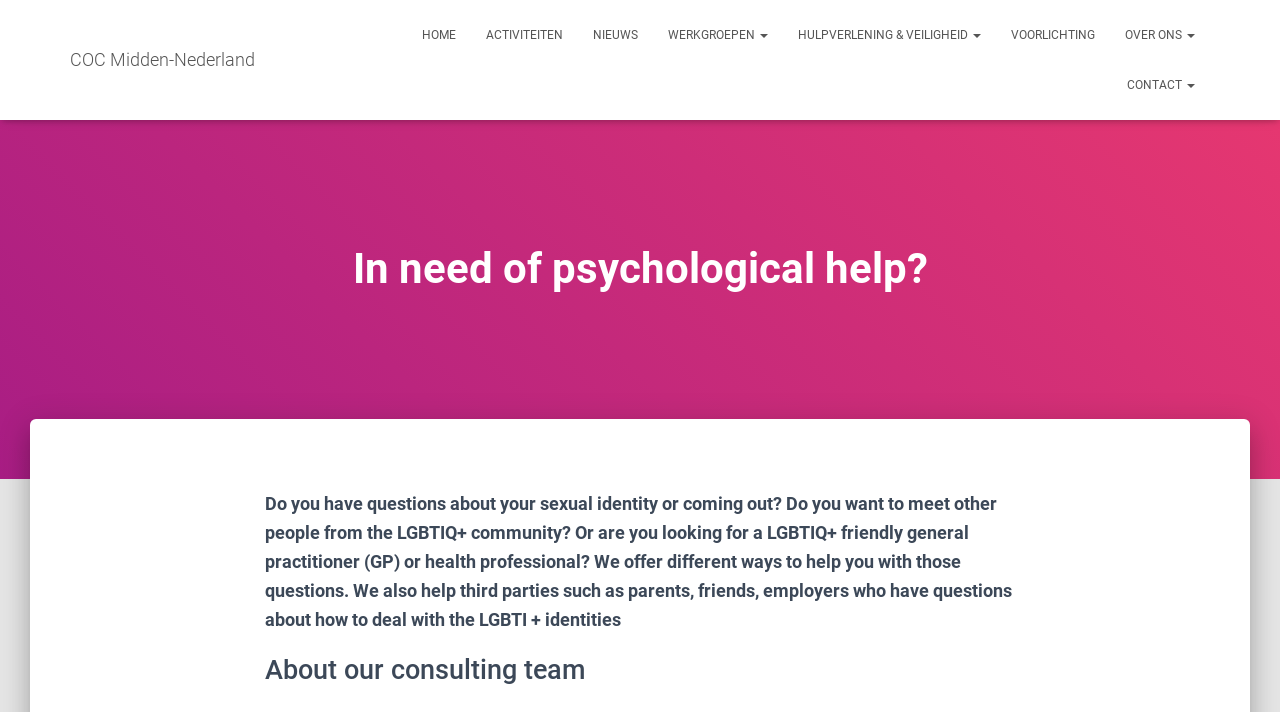Provide a one-word or brief phrase answer to the question:
What are the main sections of the website?

HOME, ACTIVITEITEN, NIEUWS, etc.